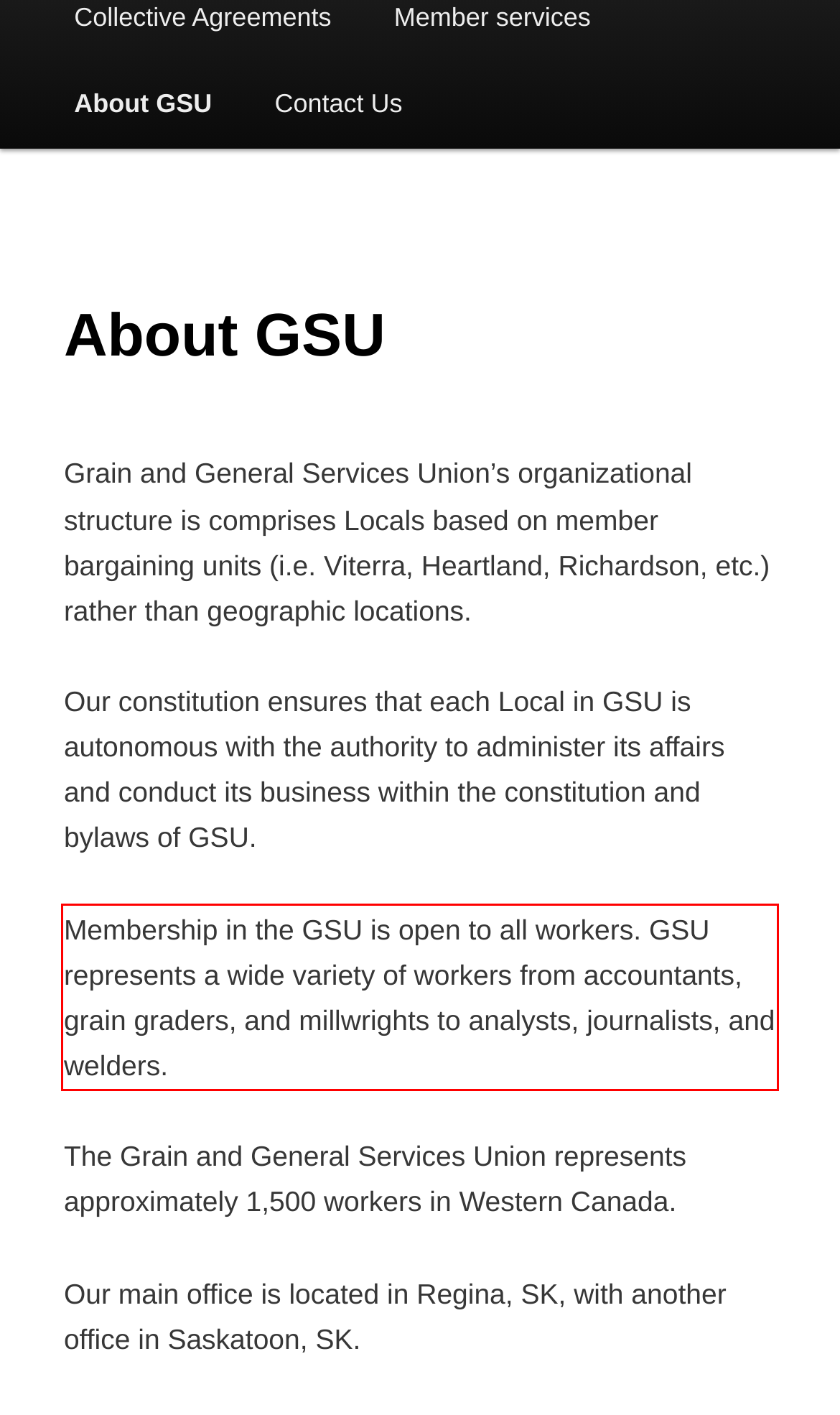Please examine the screenshot of the webpage and read the text present within the red rectangle bounding box.

Membership in the GSU is open to all workers. GSU represents a wide variety of workers from accountants, grain graders, and millwrights to analysts, journalists, and welders.